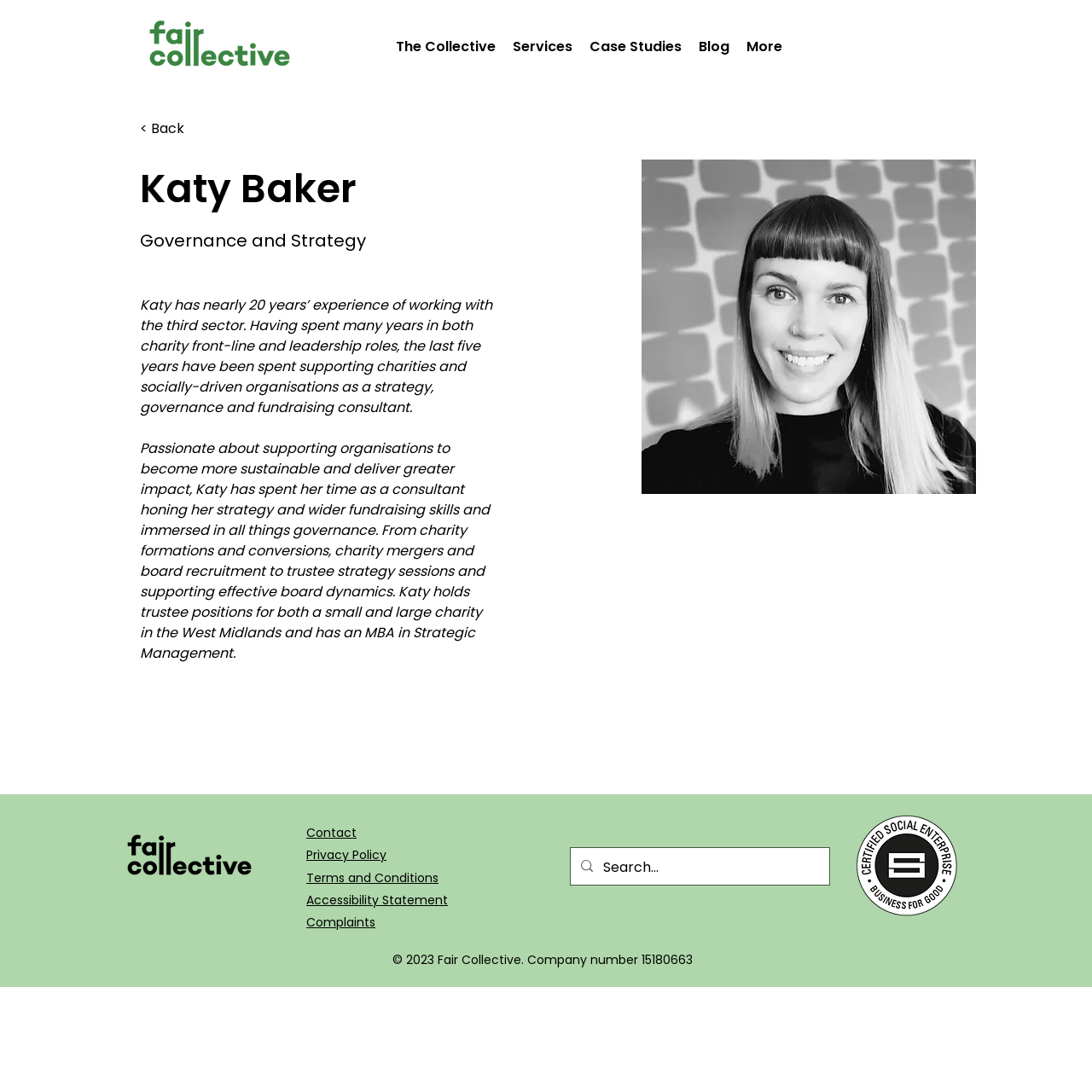Please identify the bounding box coordinates of the element's region that should be clicked to execute the following instruction: "Click the 'The Collective' link". The bounding box coordinates must be four float numbers between 0 and 1, i.e., [left, top, right, bottom].

[0.355, 0.033, 0.462, 0.053]